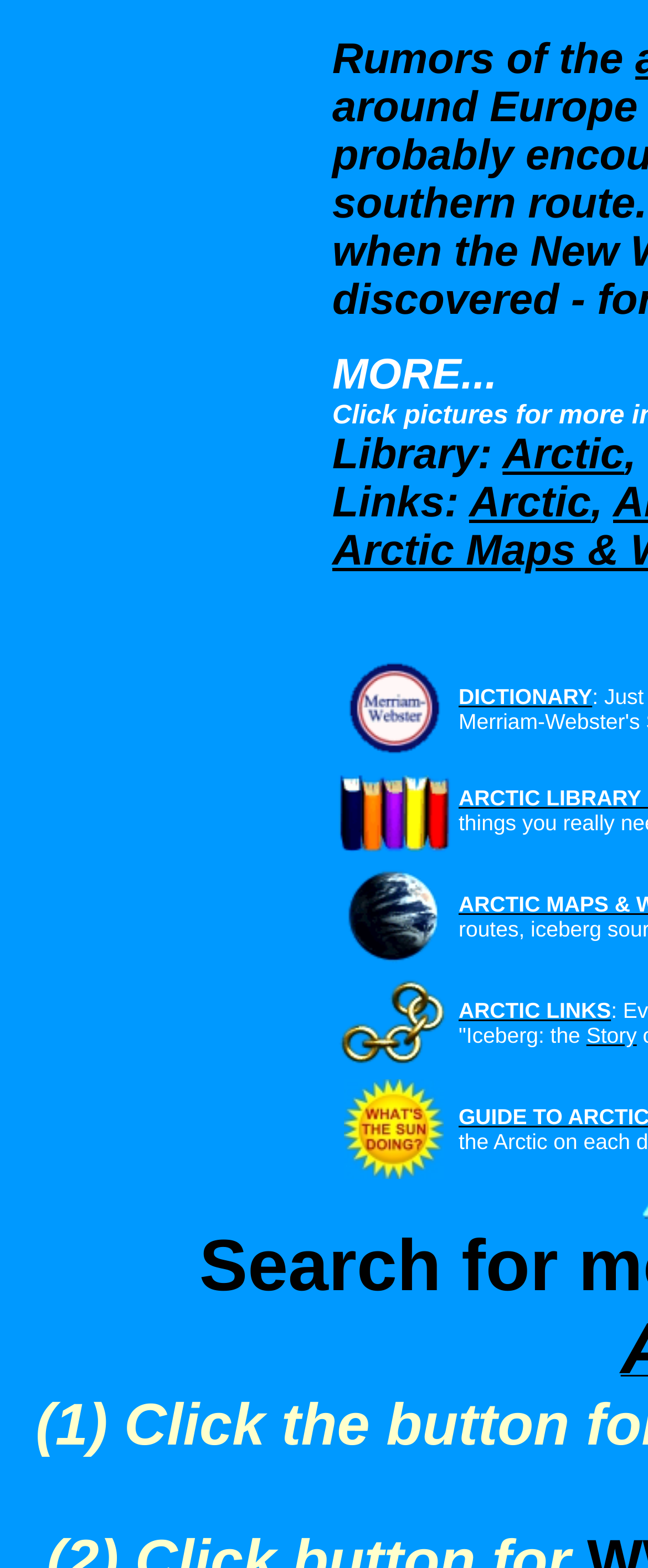Specify the bounding box coordinates of the area to click in order to follow the given instruction: "Check out ARCTIC LINKS."

[0.708, 0.636, 0.943, 0.652]